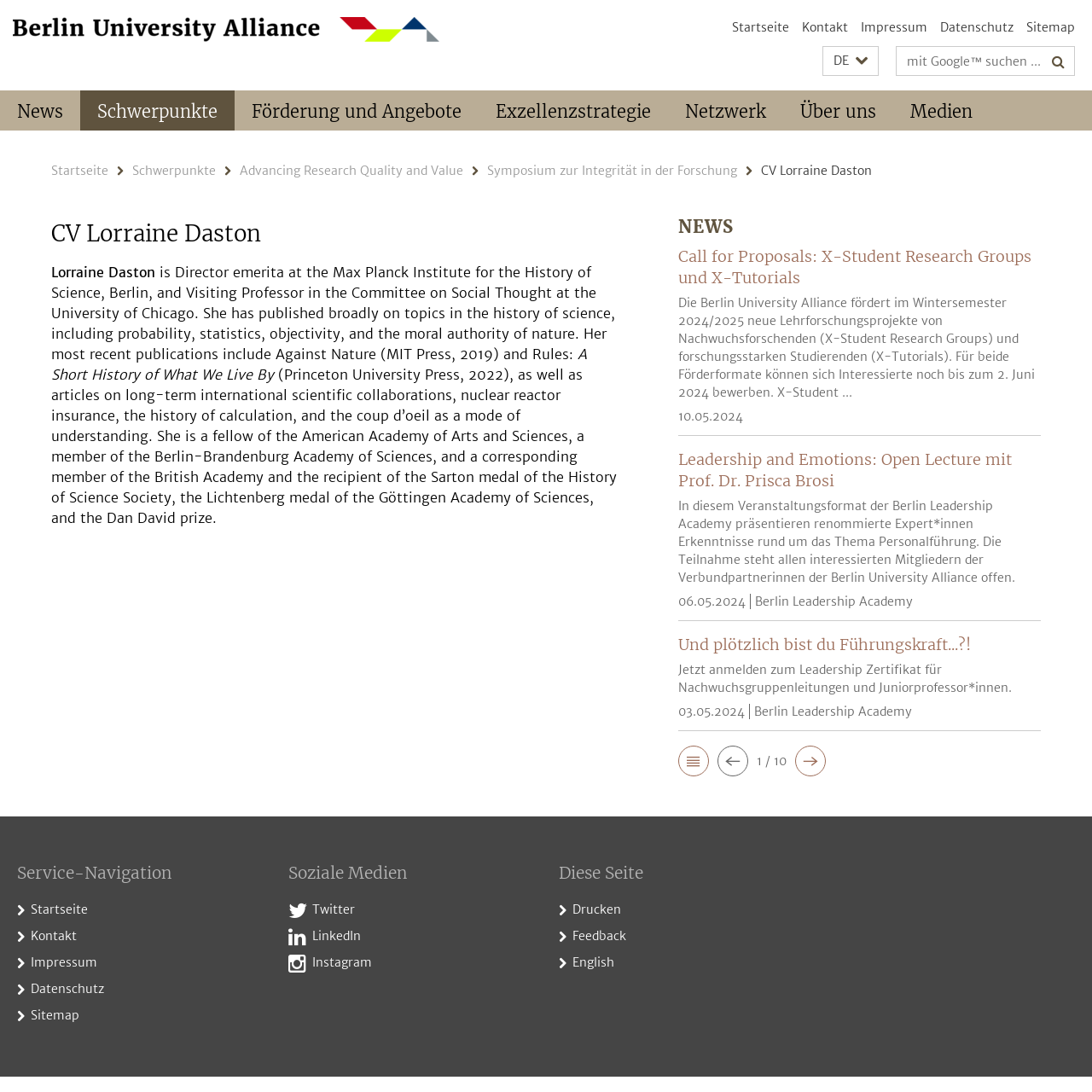Answer the question with a brief word or phrase:
What is the name of the director emerita?

Lorraine Daston